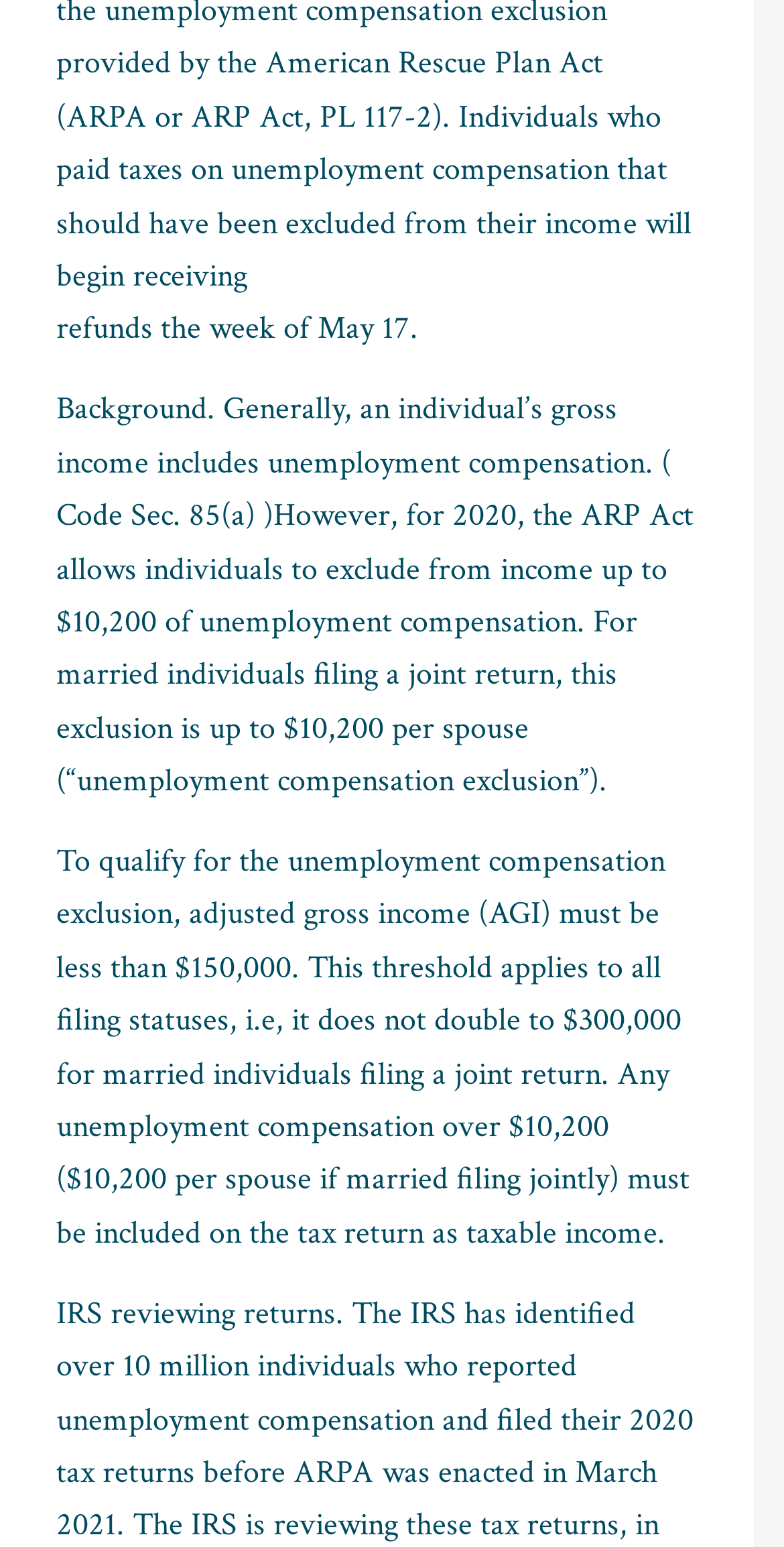What is the maximum amount of unemployment compensation that can be excluded from income?
Identify the answer in the screenshot and reply with a single word or phrase.

$10,200